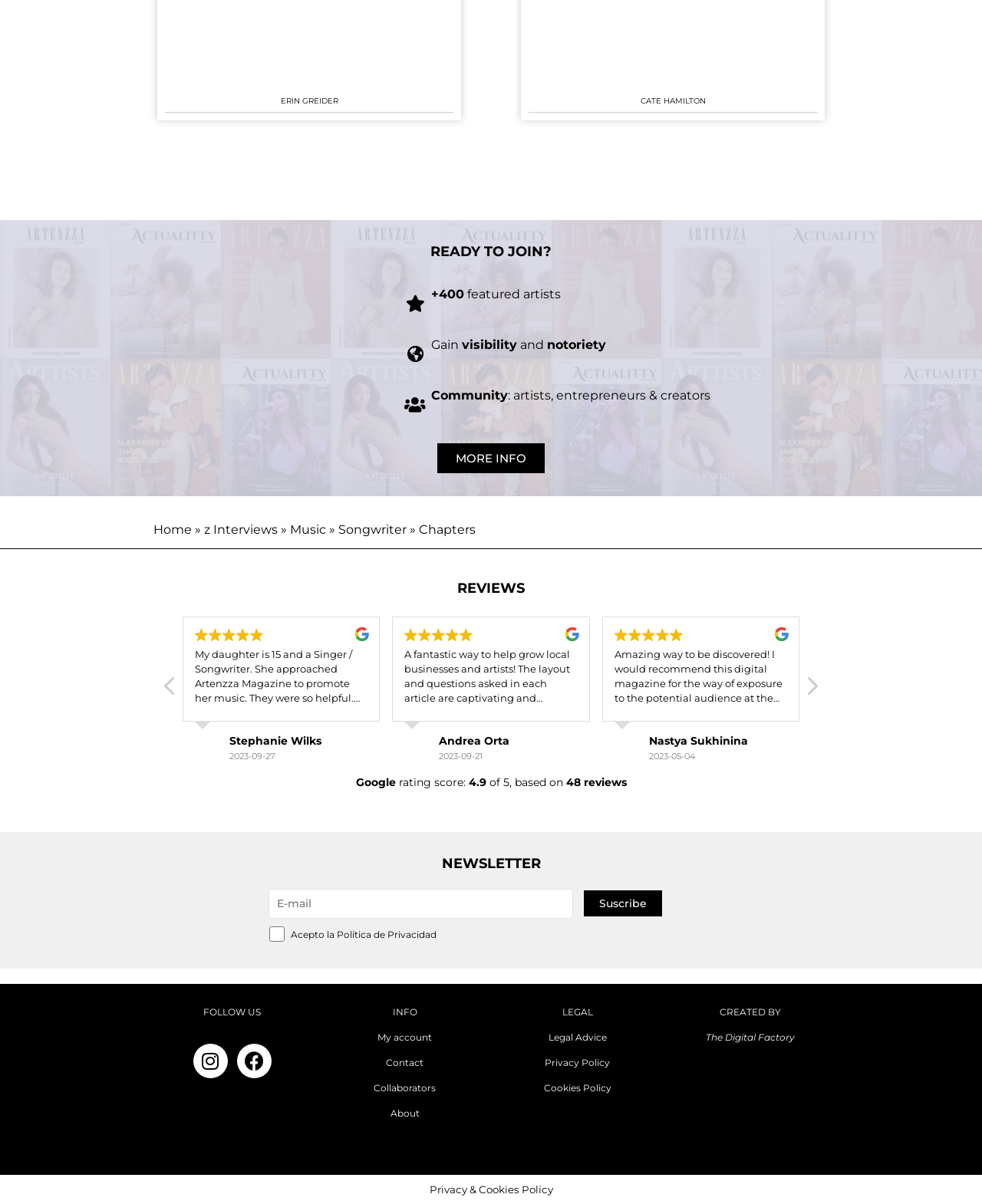Please determine the bounding box coordinates for the UI element described as: "Facebook".

[0.241, 0.867, 0.276, 0.895]